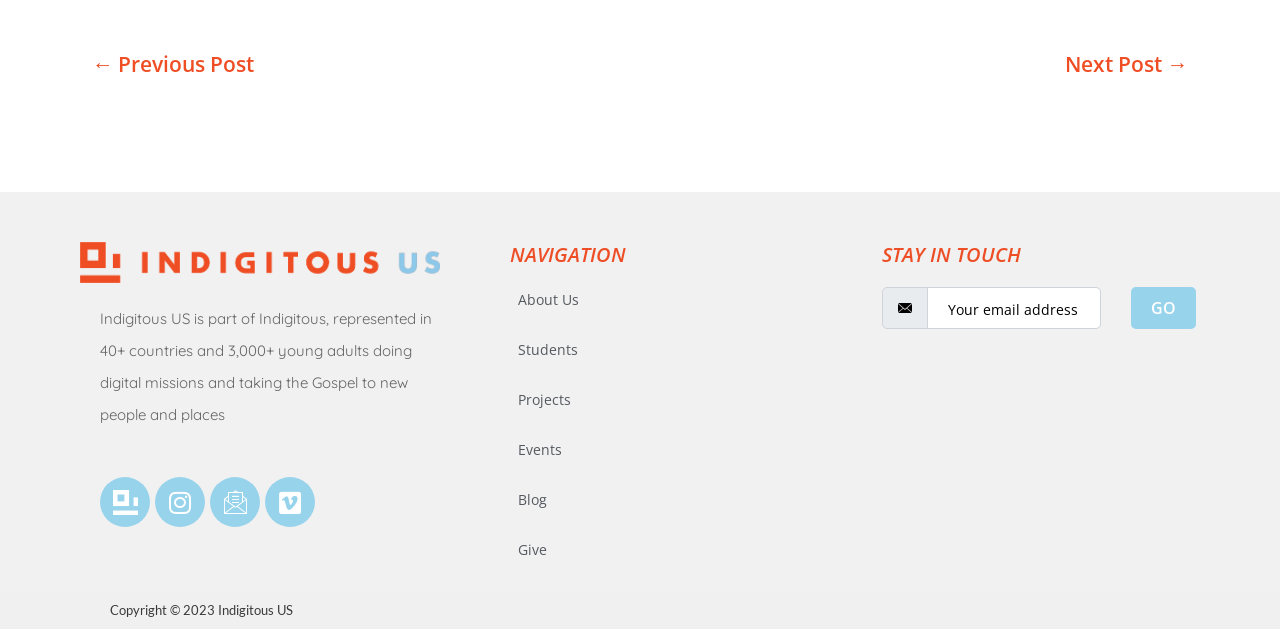Provide a one-word or short-phrase response to the question:
How many social media links are there?

3